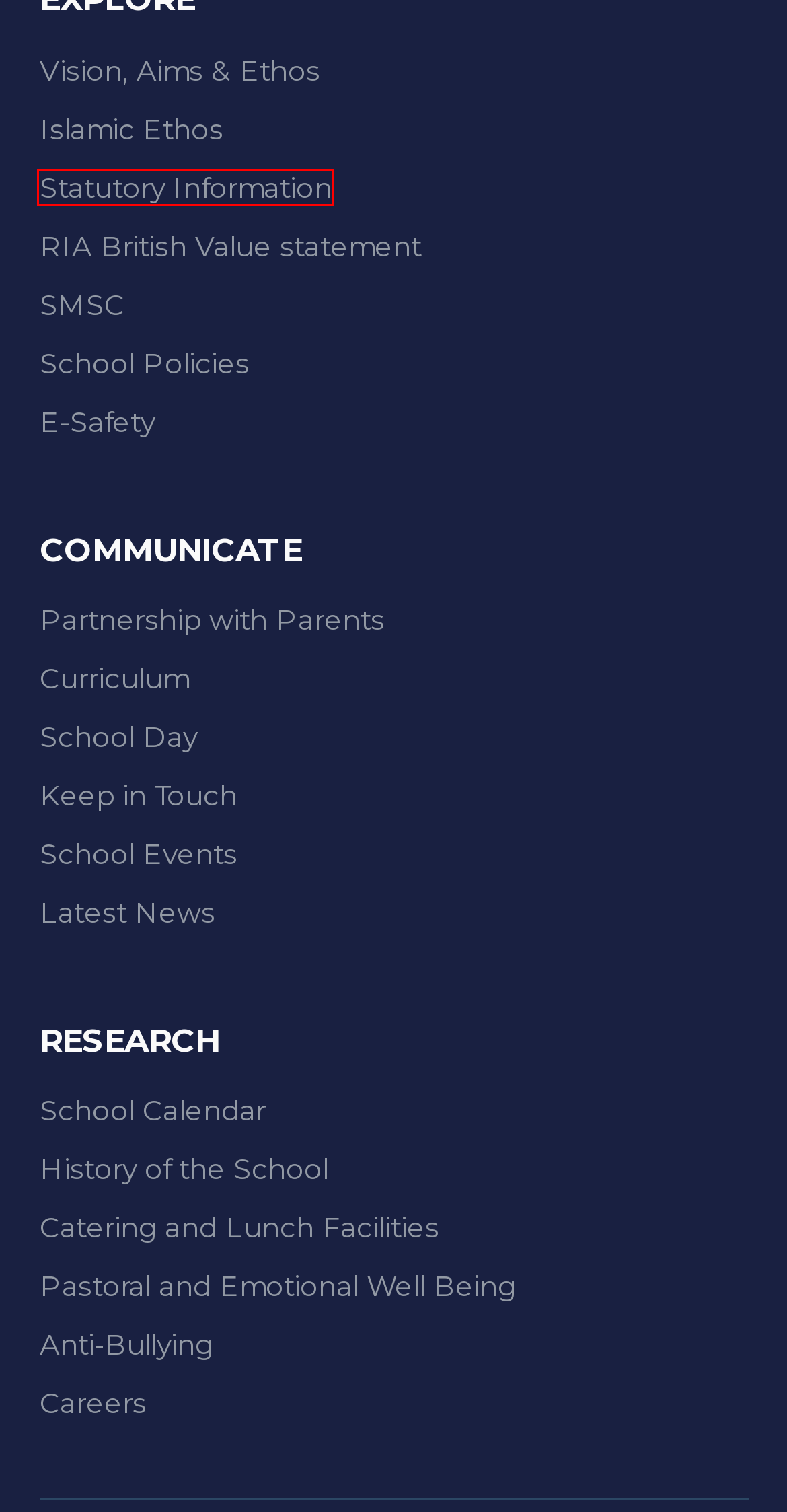Analyze the screenshot of a webpage with a red bounding box and select the webpage description that most accurately describes the new page resulting from clicking the element inside the red box. Here are the candidates:
A. Invitation To Keep In Touch - RIAG
B. Events from 10th March 2020 – 10th March 2020 – RIAG
C. Anti-Bullying - RIAG
D. Statutory Information - RIAG
E. SMSC - RIAG
F. Catering And Lunch Facilities - RIAG
G. Curriculum - RIAG
H. E-Safety - RIAG

D